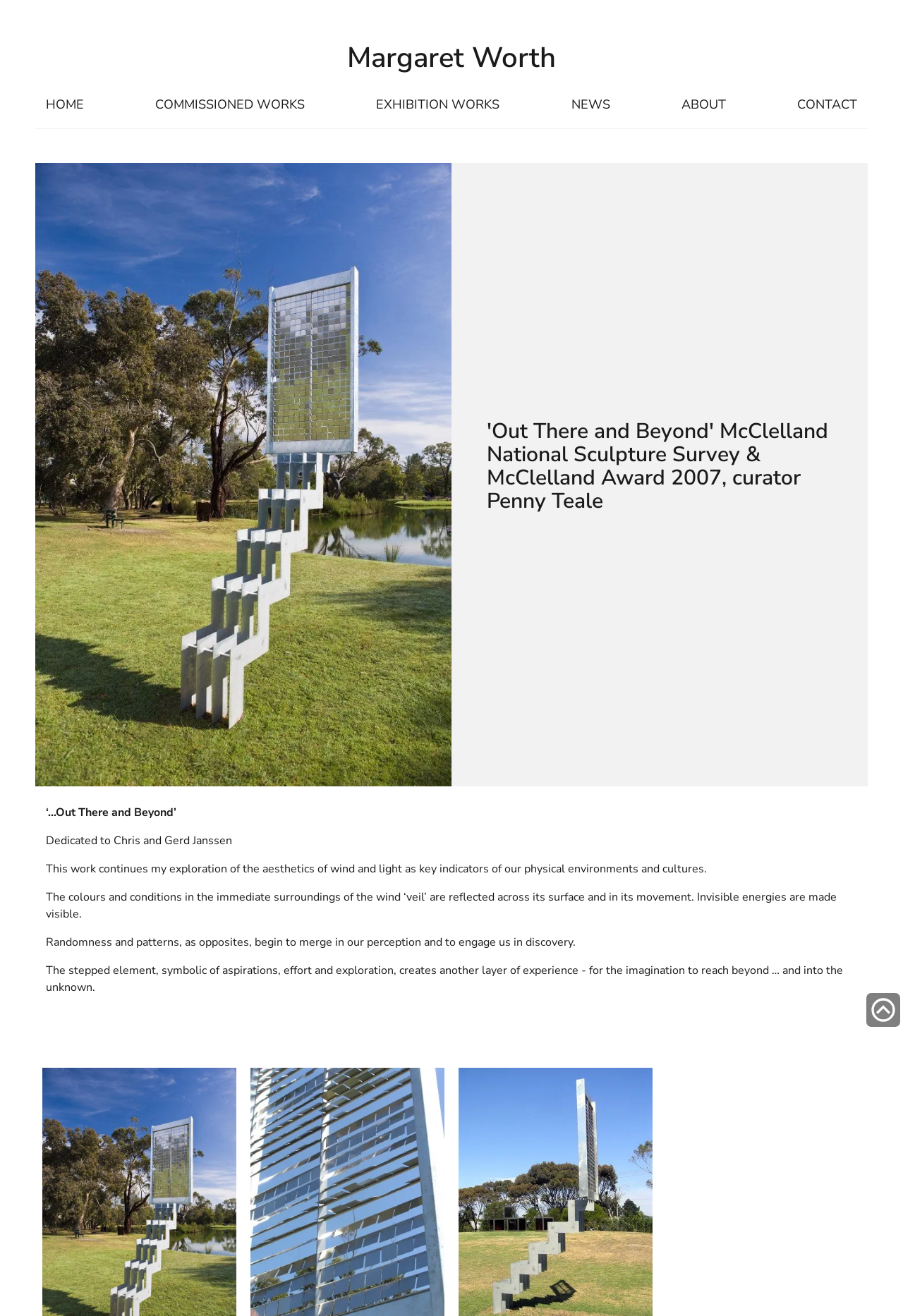Please determine the bounding box coordinates of the element's region to click for the following instruction: "Read the article on Villisca axe murders in The Day Book, 14 June 1912".

None